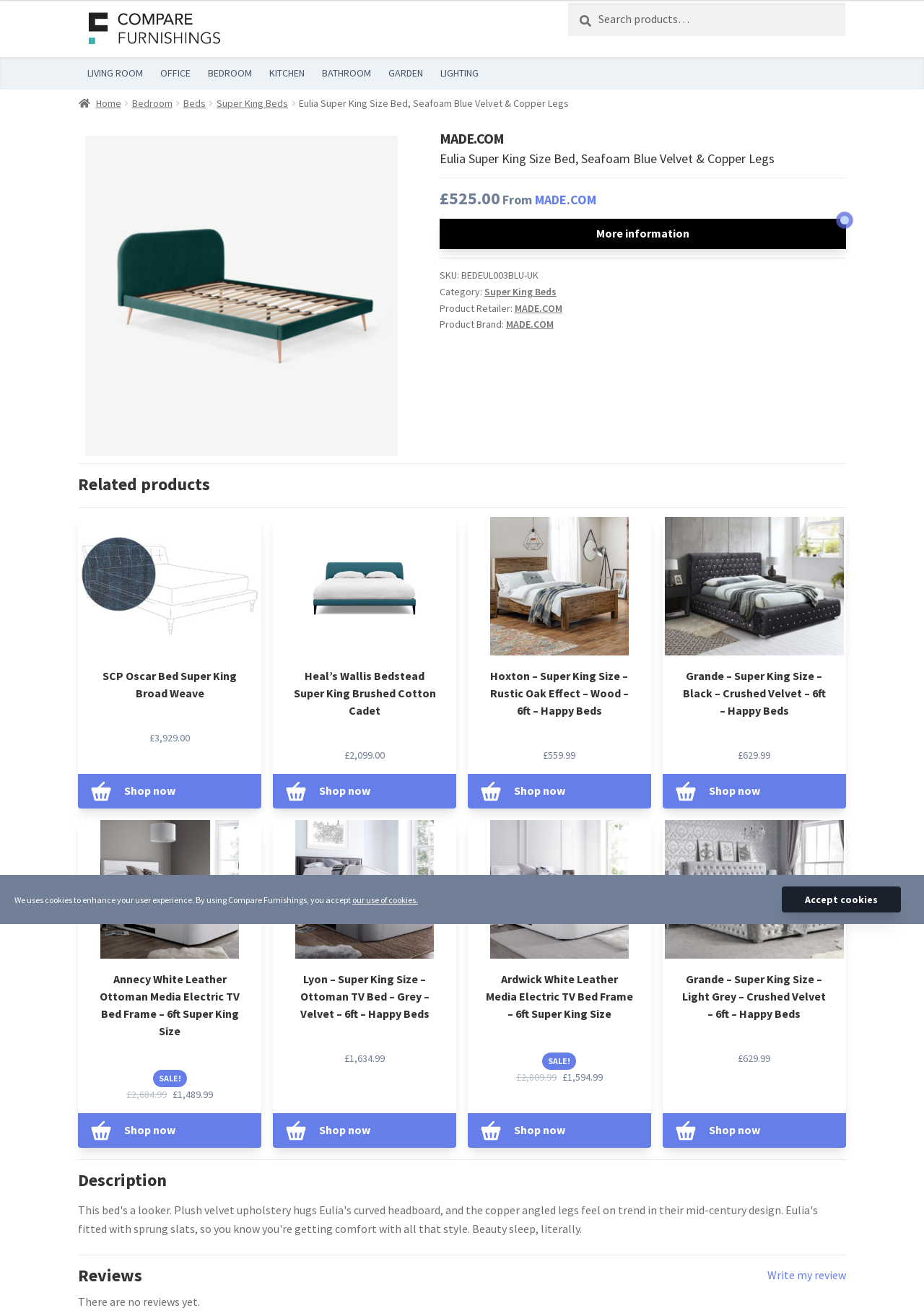What is the price of the Eulia Super King Size Bed?
Please ensure your answer is as detailed and informative as possible.

I found the price of the Eulia Super King Size Bed by looking at the text next to the '£' symbol, which is located below the image of the bed and above the 'More information' link.